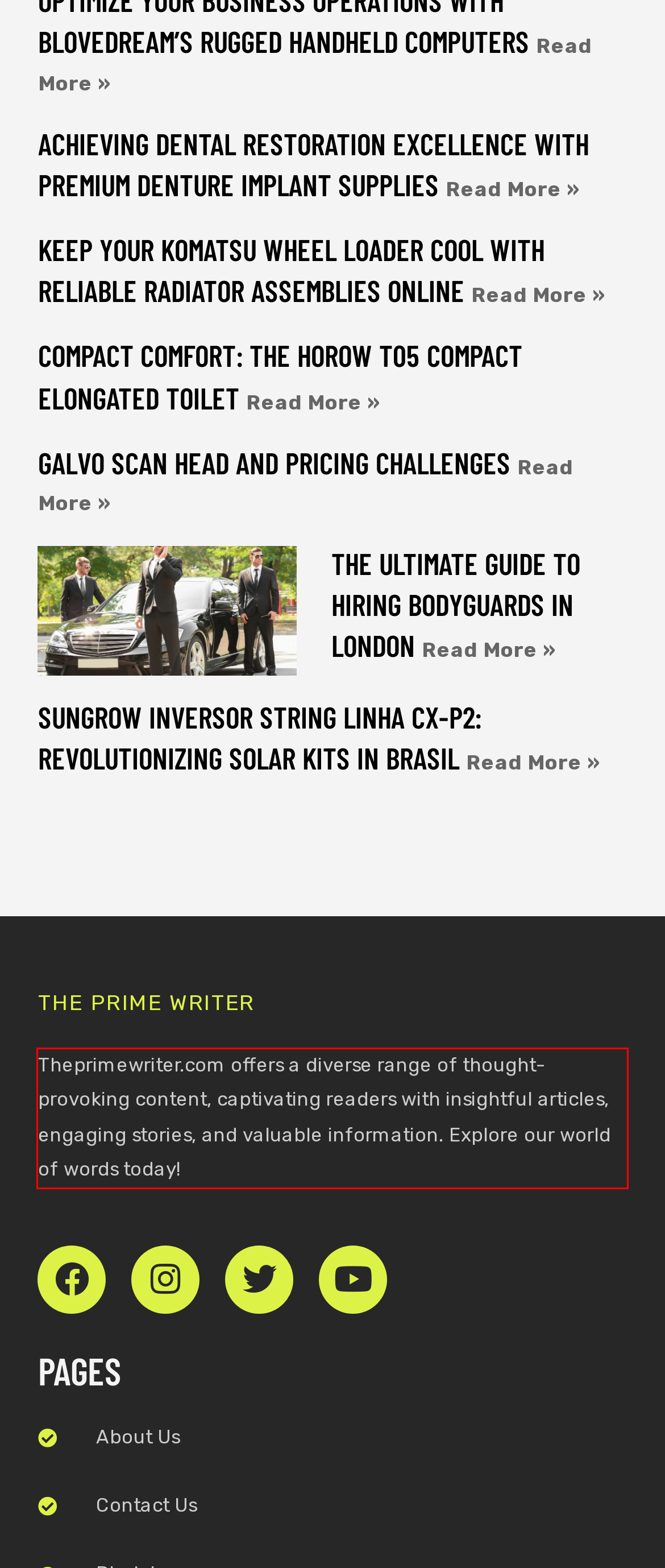You have a screenshot with a red rectangle around a UI element. Recognize and extract the text within this red bounding box using OCR.

Theprimewriter.com offers a diverse range of thought-provoking content, captivating readers with insightful articles, engaging stories, and valuable information. Explore our world of words today!